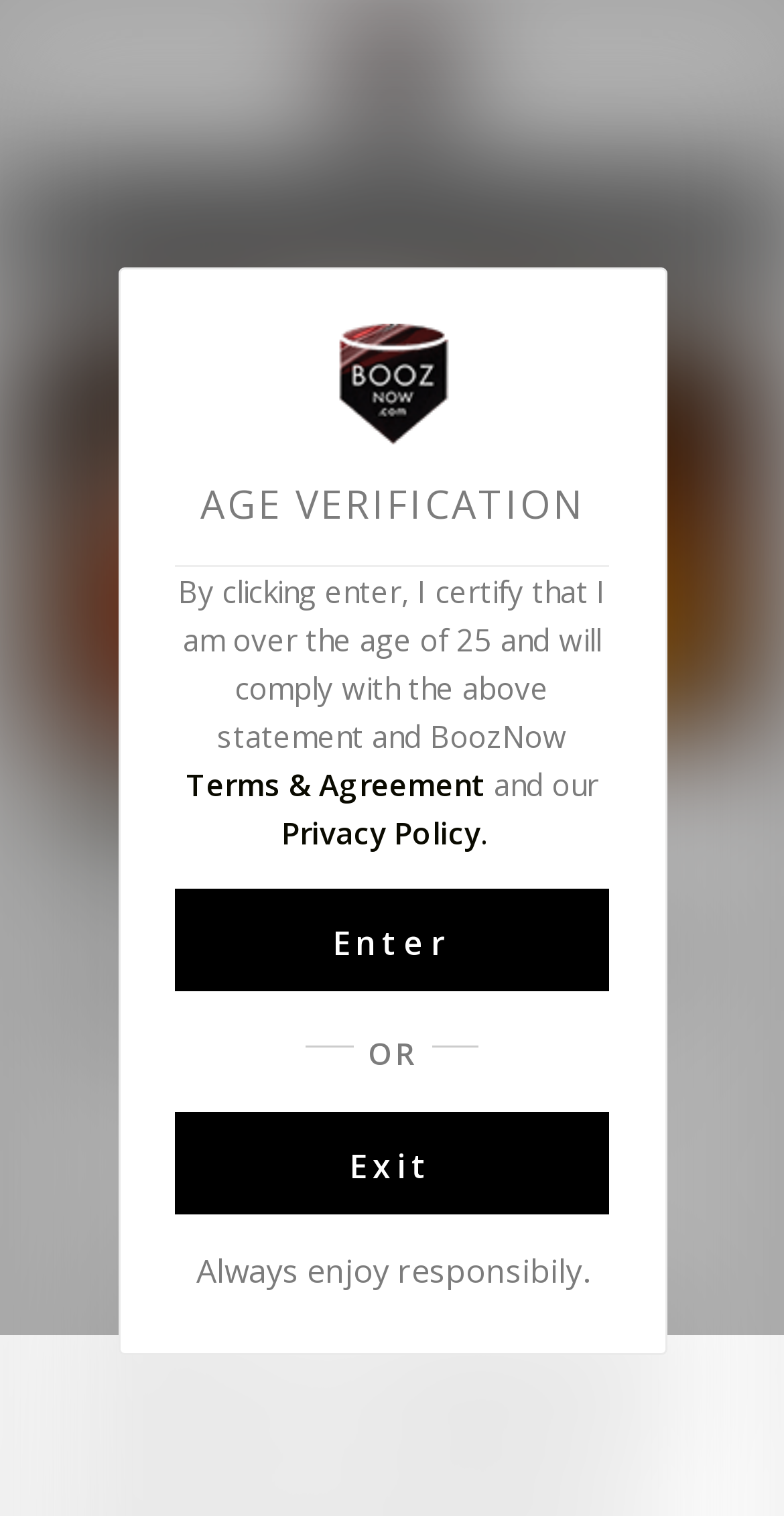Please find and report the bounding box coordinates of the element to click in order to perform the following action: "Click on the link to read about Wheat Beer". The coordinates should be expressed as four float numbers between 0 and 1, in the format [left, top, right, bottom].

[0.068, 0.798, 0.322, 0.825]